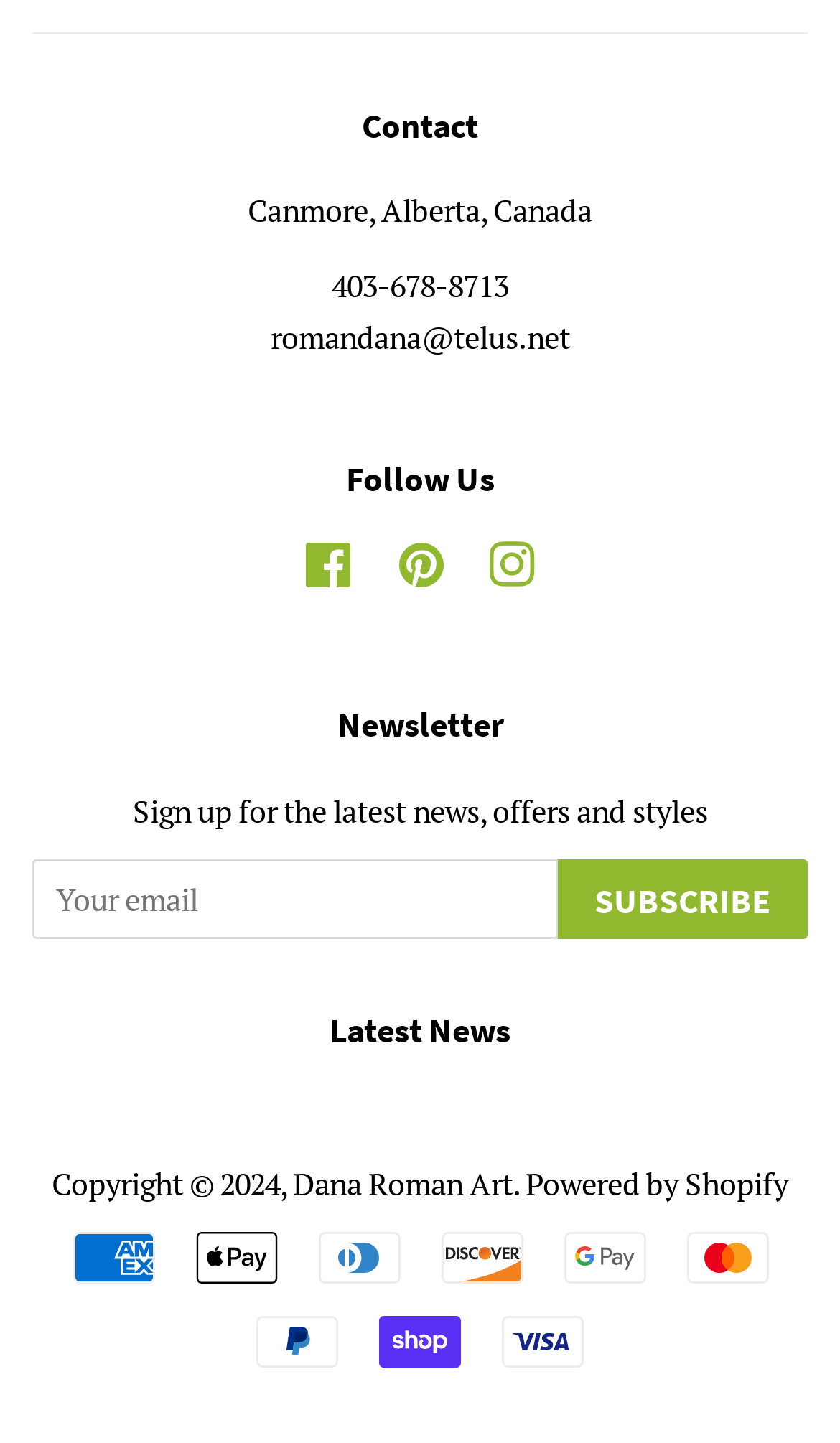Use a single word or phrase to answer the question: How can I sign up for the latest news and offers?

Enter email and subscribe